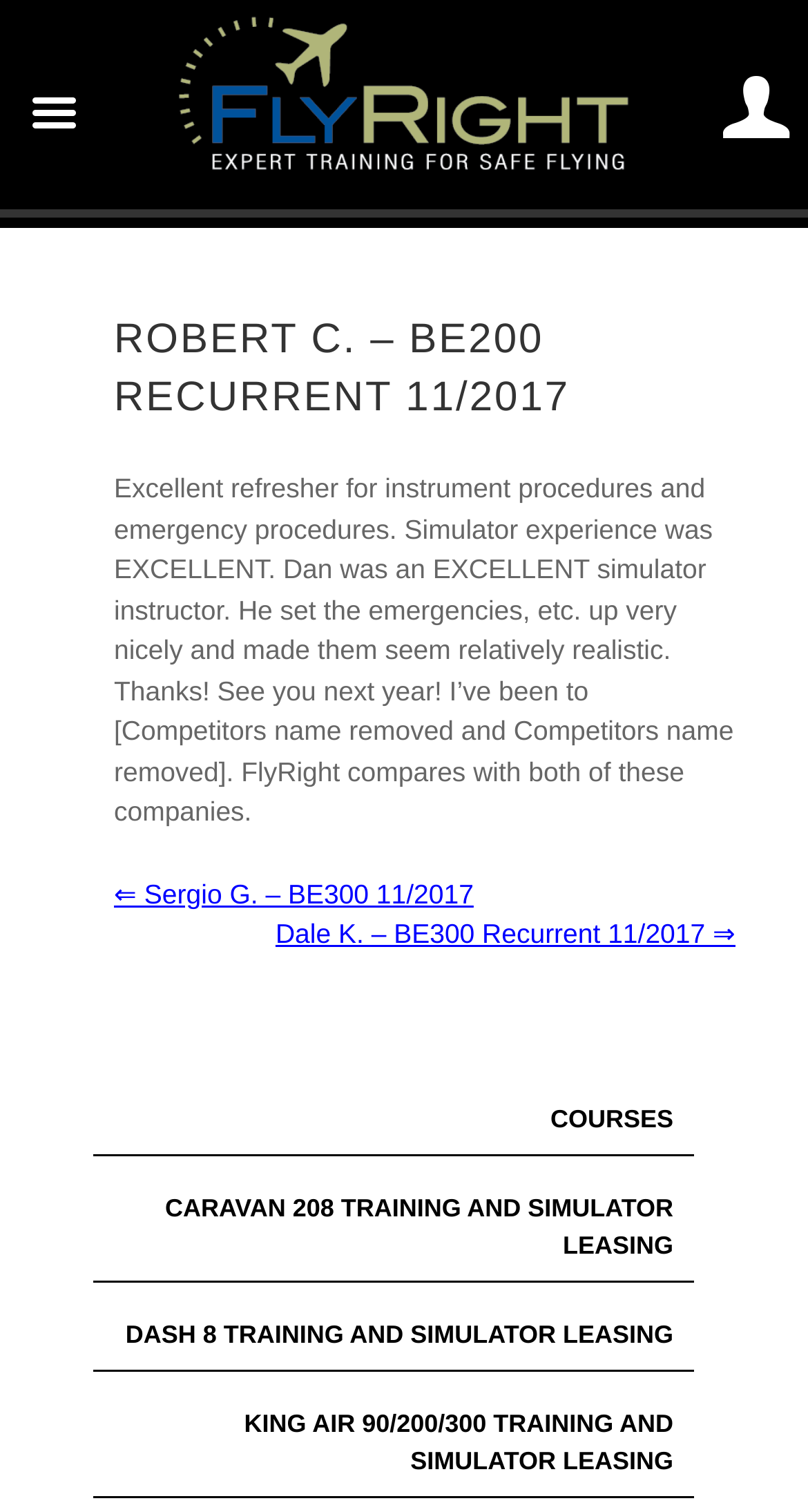What is the name of the person who wrote the review?
Provide a thorough and detailed answer to the question.

The answer can be found in the heading element 'ROBERT C. – BE200 RECURRENT 11/2017' which is located at the top of the webpage, indicating that the review is written by Robert C.